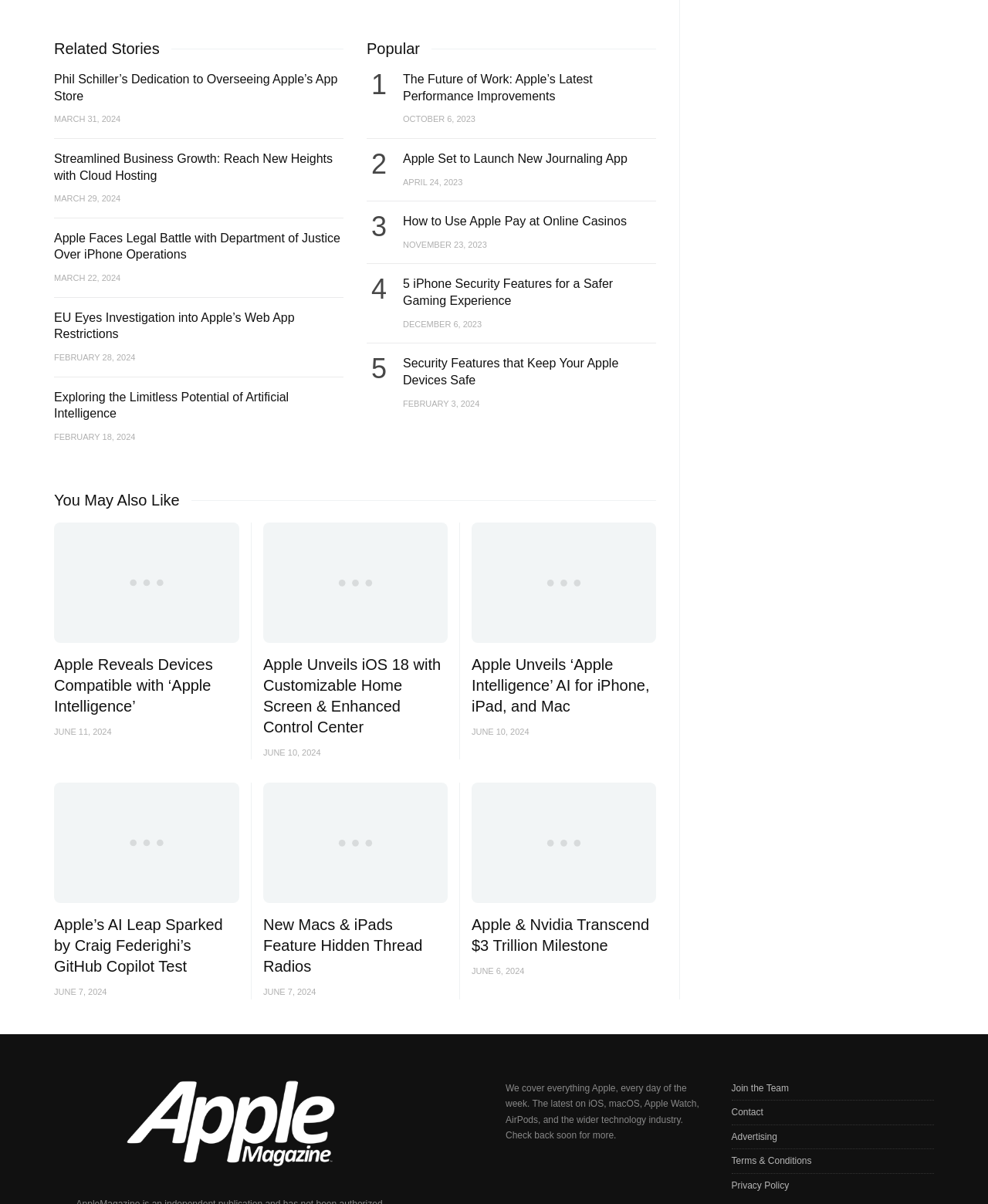What is the title of the first article?
Please provide a single word or phrase answer based on the image.

Phil Schiller’s Dedication to Overseeing Apple’s App Store